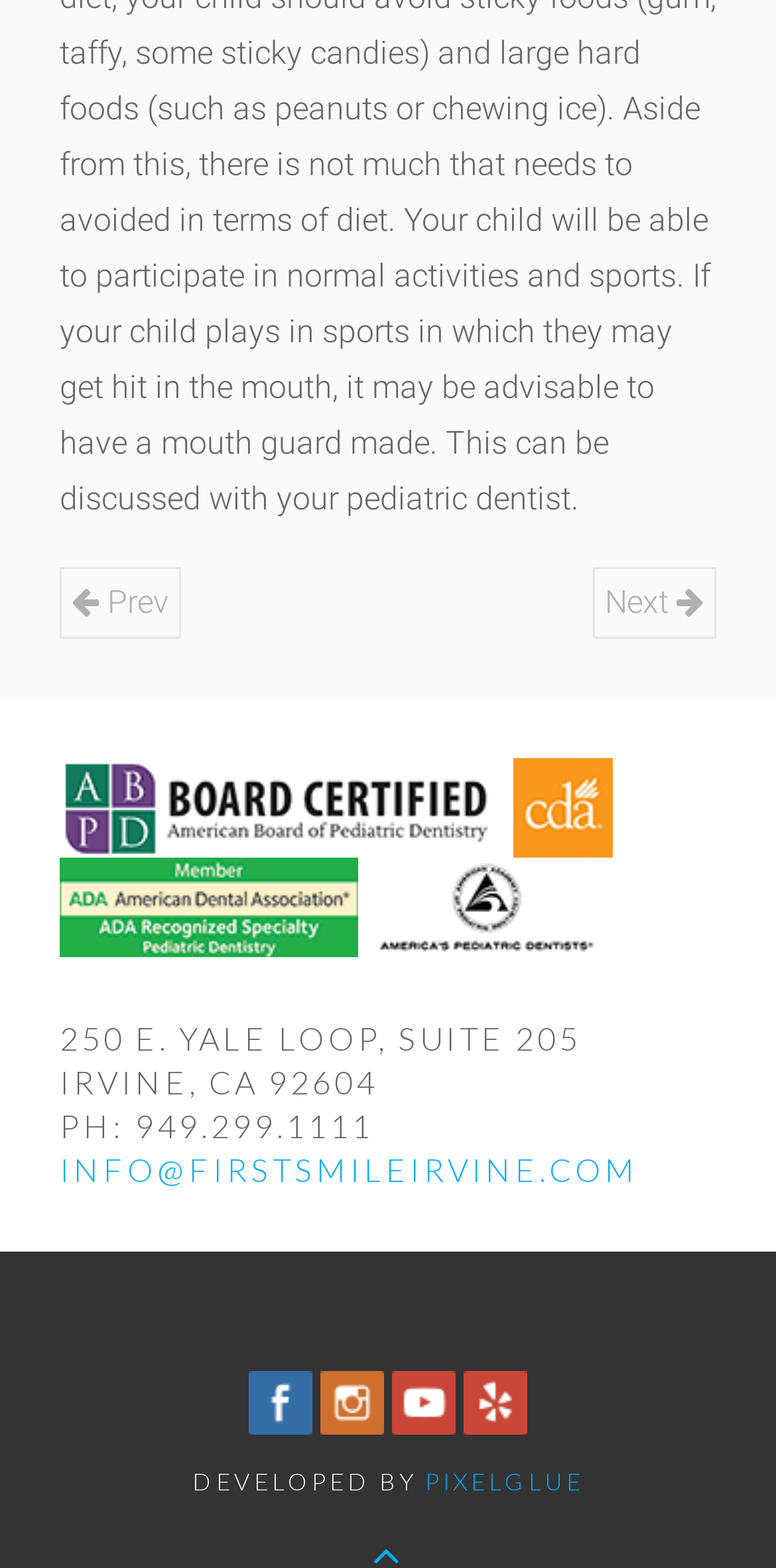What is the address of the office?
Answer the question with a thorough and detailed explanation.

The address can be found in the heading element which contains the address of the office, specifically '250 E. YALE LOOP, SUITE 205 IRVINE, CA 92604 PH: 949.299.1111 INFO@FIRSTSMILEIRVINE.COM'.